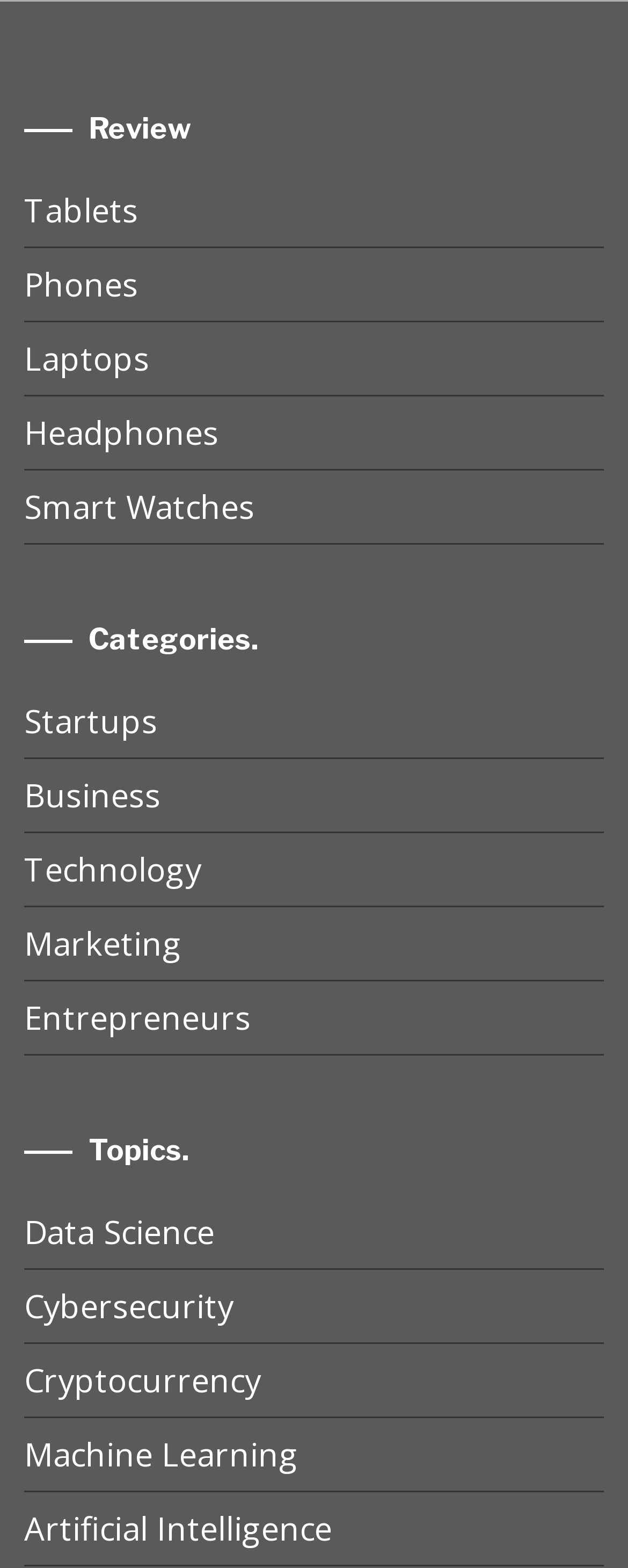Find the bounding box coordinates of the clickable area required to complete the following action: "Click on Tablets".

[0.038, 0.112, 0.962, 0.158]